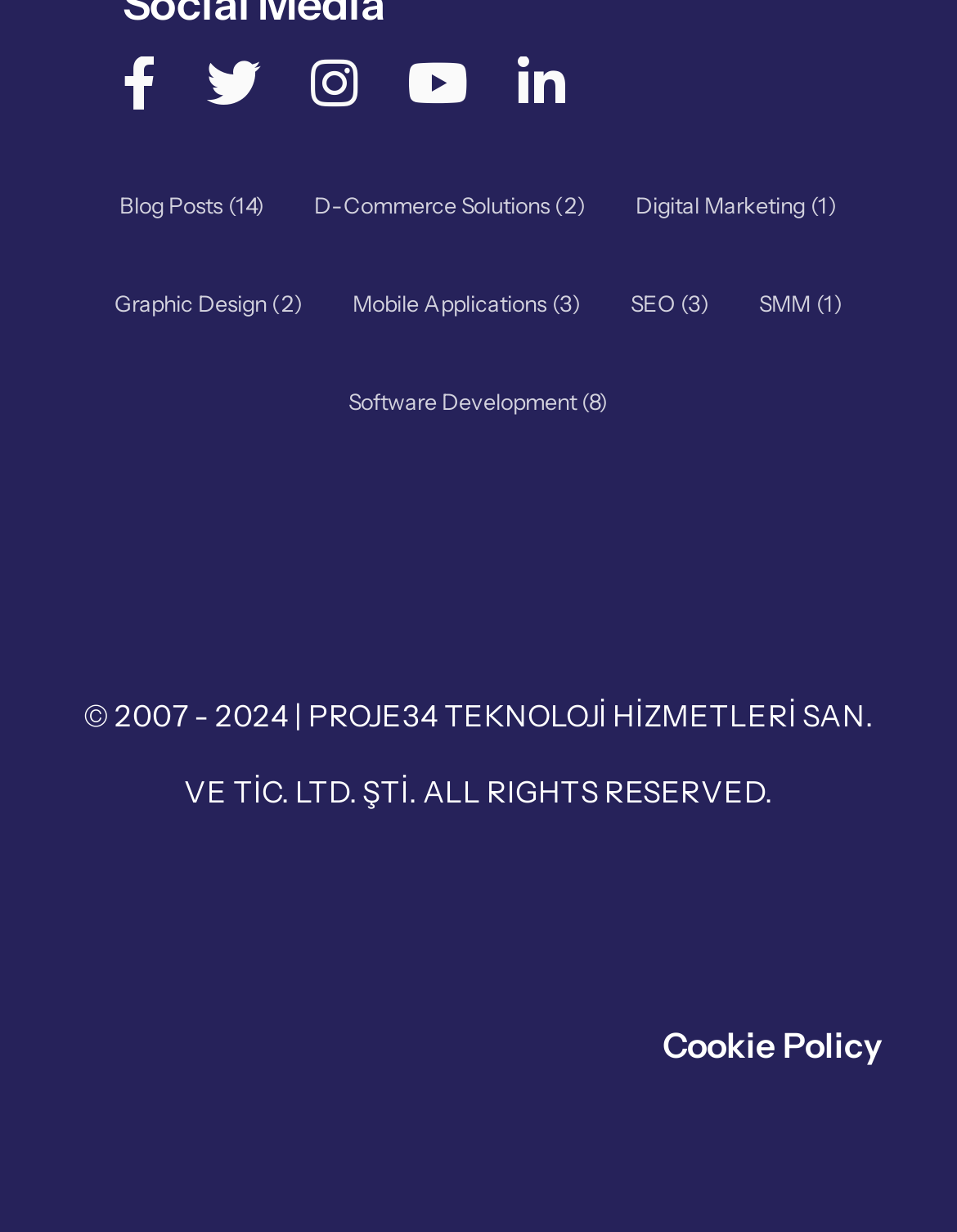Locate the bounding box coordinates of the clickable element to fulfill the following instruction: "View Electric vehicle charging strategy and reports". Provide the coordinates as four float numbers between 0 and 1 in the format [left, top, right, bottom].

None